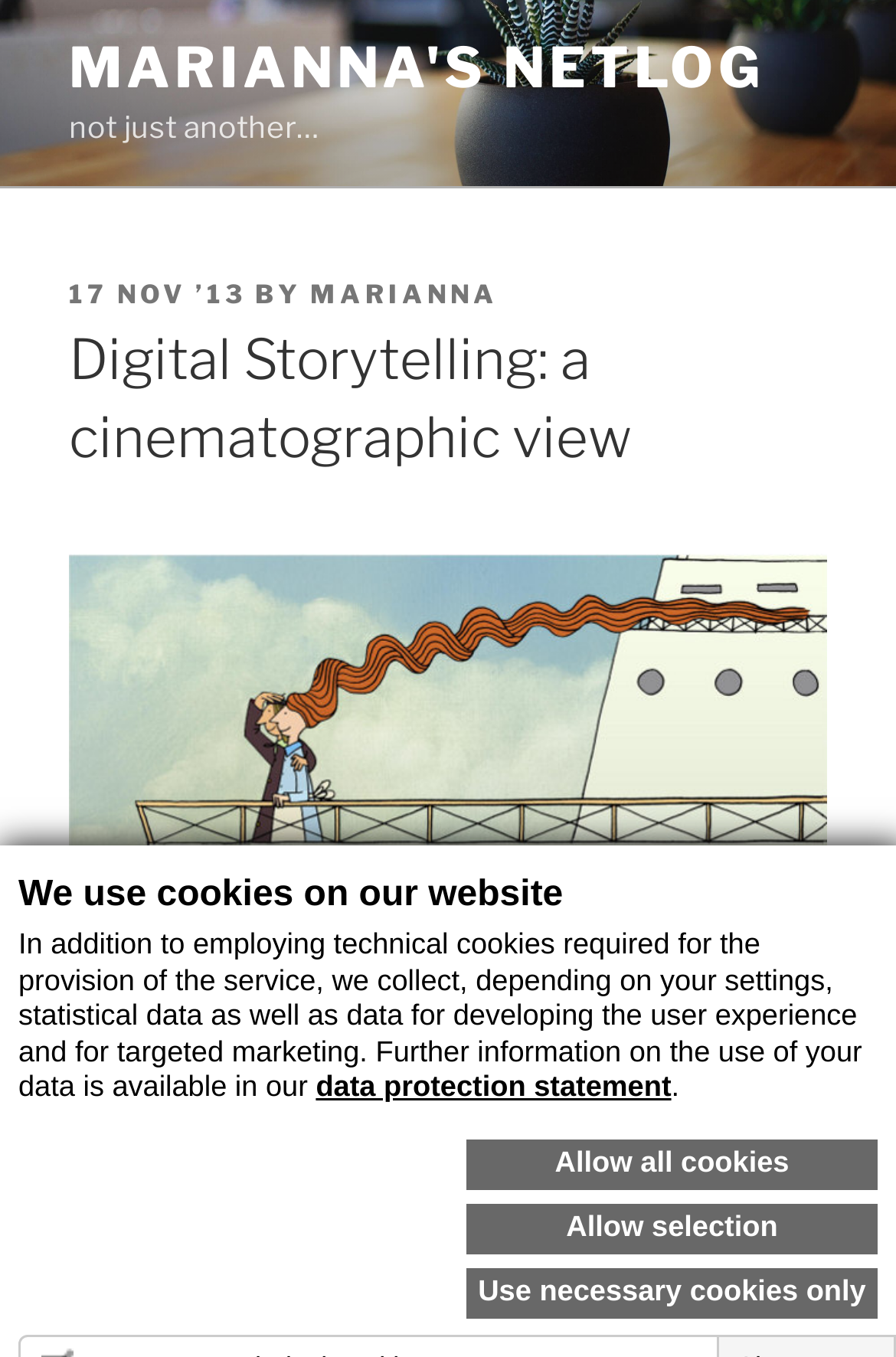Please identify the bounding box coordinates of where to click in order to follow the instruction: "read the article".

[0.077, 0.237, 0.923, 0.351]